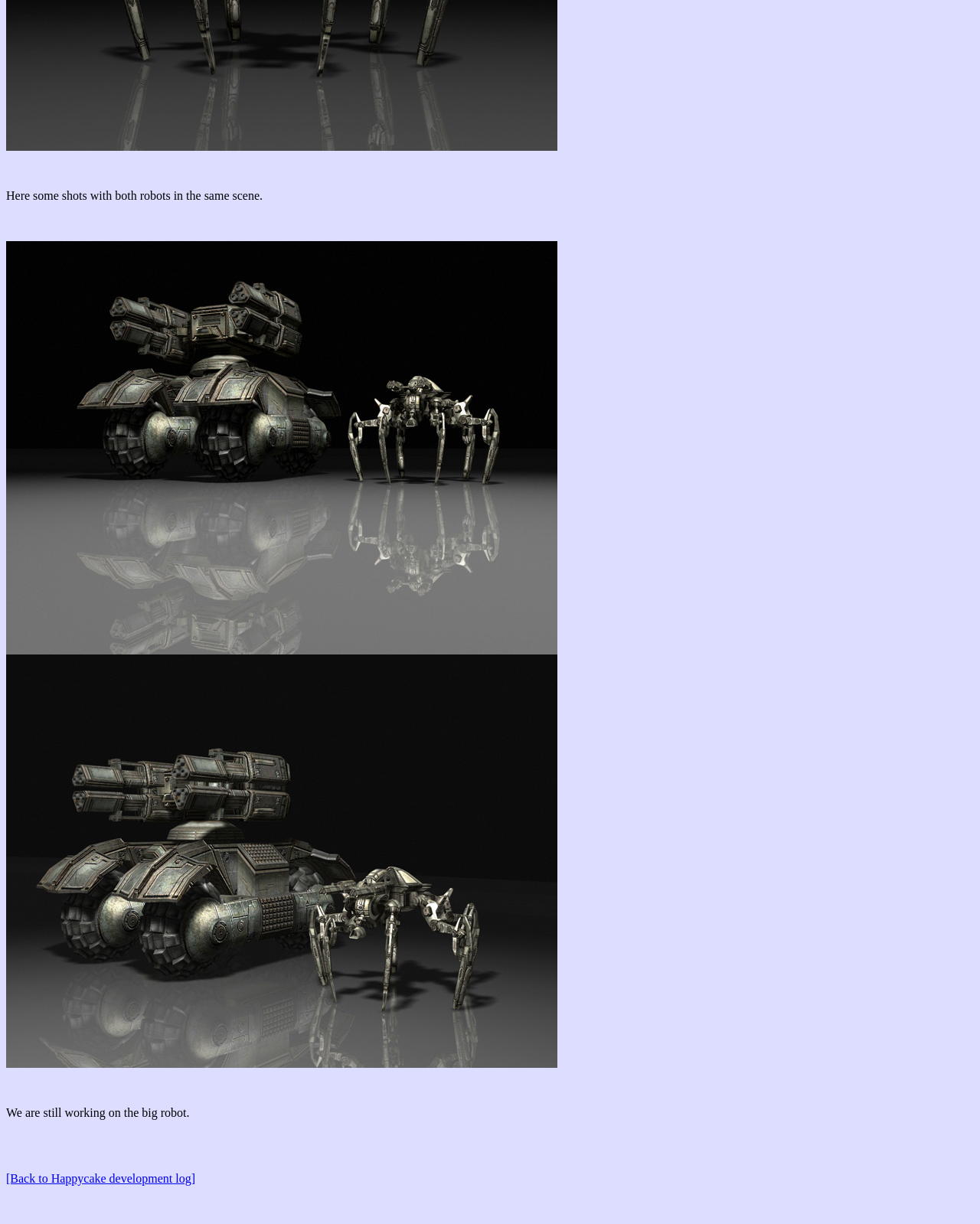Return the bounding box coordinates of the UI element that corresponds to this description: "[Back to Happycake development log]". The coordinates must be given as four float numbers in the range of 0 and 1, [left, top, right, bottom].

[0.006, 0.957, 0.199, 0.968]